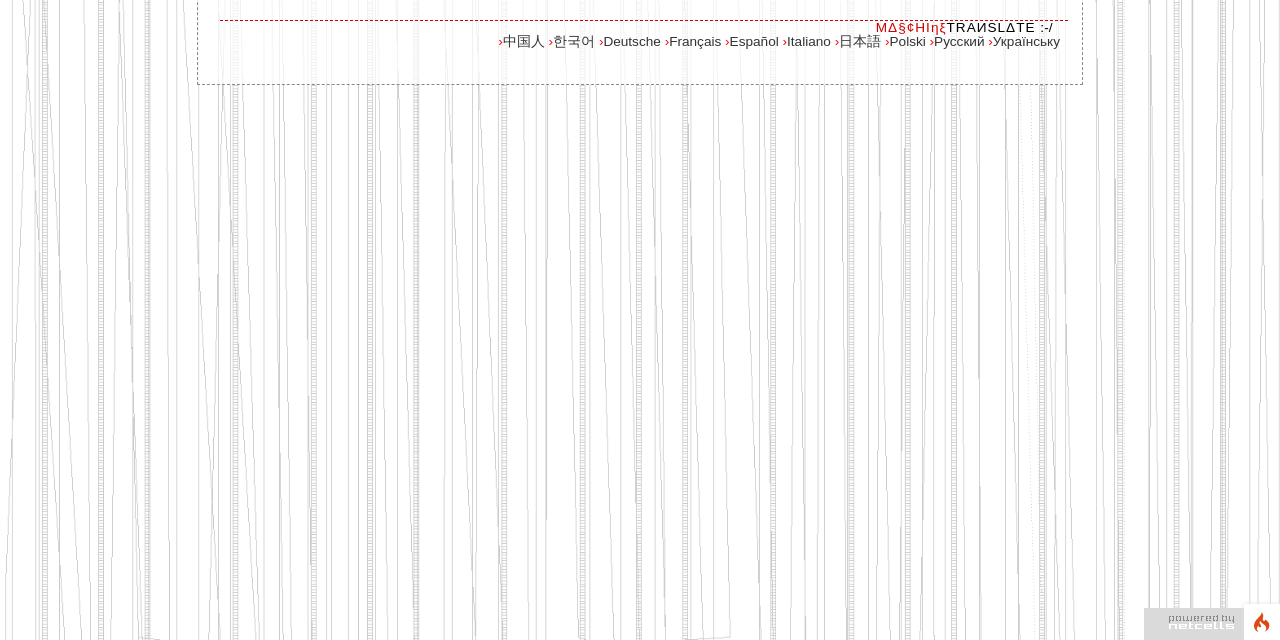Identify the bounding box of the HTML element described as: "Polski".

[0.695, 0.054, 0.723, 0.077]